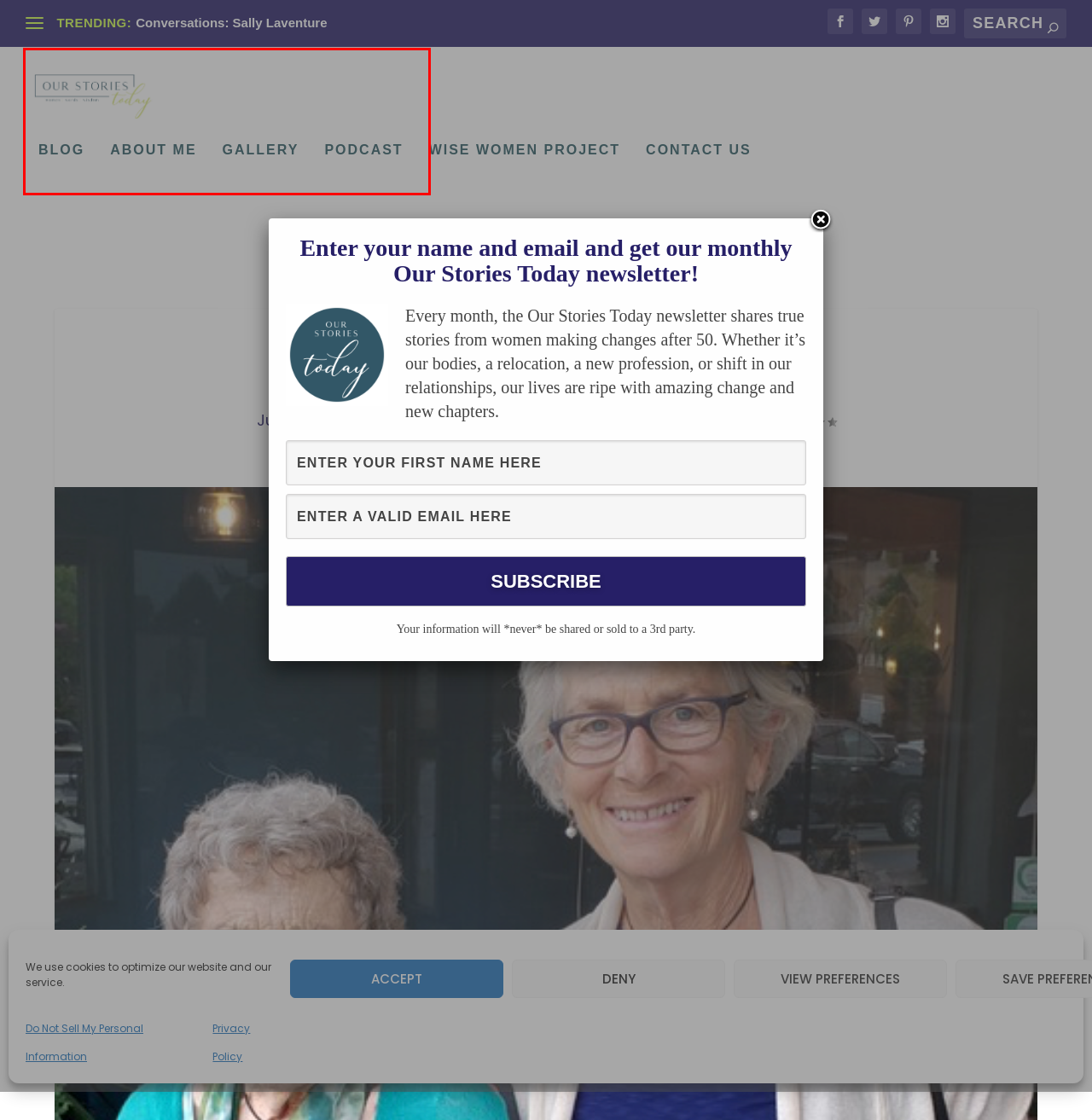You are provided with a screenshot of a webpage containing a red rectangle bounding box. Identify the webpage description that best matches the new webpage after the element in the bounding box is clicked. Here are the potential descriptions:
A. About Me | Our Stories Today
B. Letters from Renee Archives | Our Stories Today
C. Loss Archives | Our Stories Today
D. Do Not Sell My Personal Information | Our Stories Today
E. Home | Our Stories Today
F. Contact Us | Our Stories Today
G. Guest Post Archives | Our Stories Today
H. Gallery | Our Stories Today

E